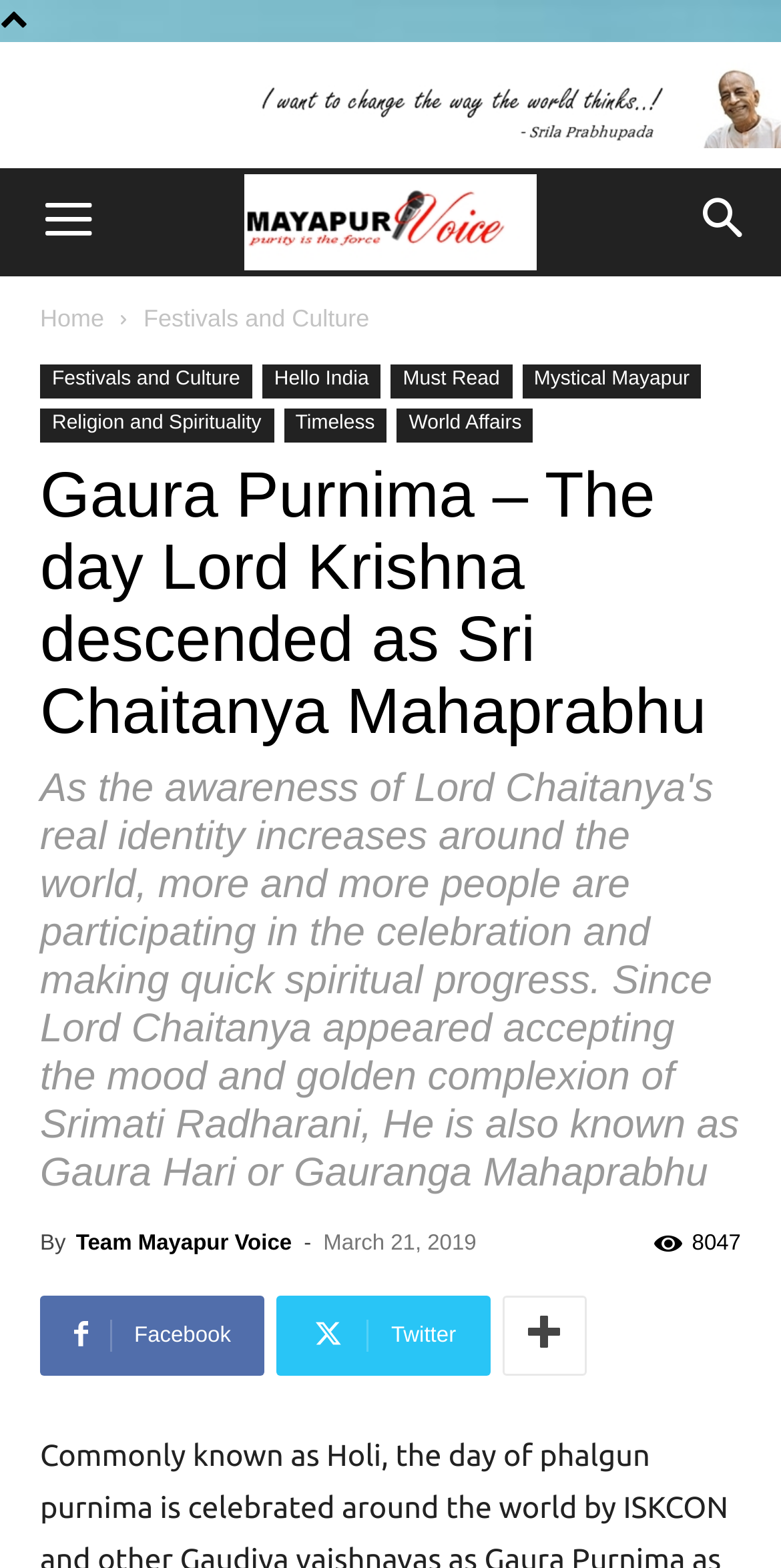Using floating point numbers between 0 and 1, provide the bounding box coordinates in the format (top-left x, top-left y, bottom-right x, bottom-right y). Locate the UI element described here: Must Read

[0.501, 0.233, 0.655, 0.254]